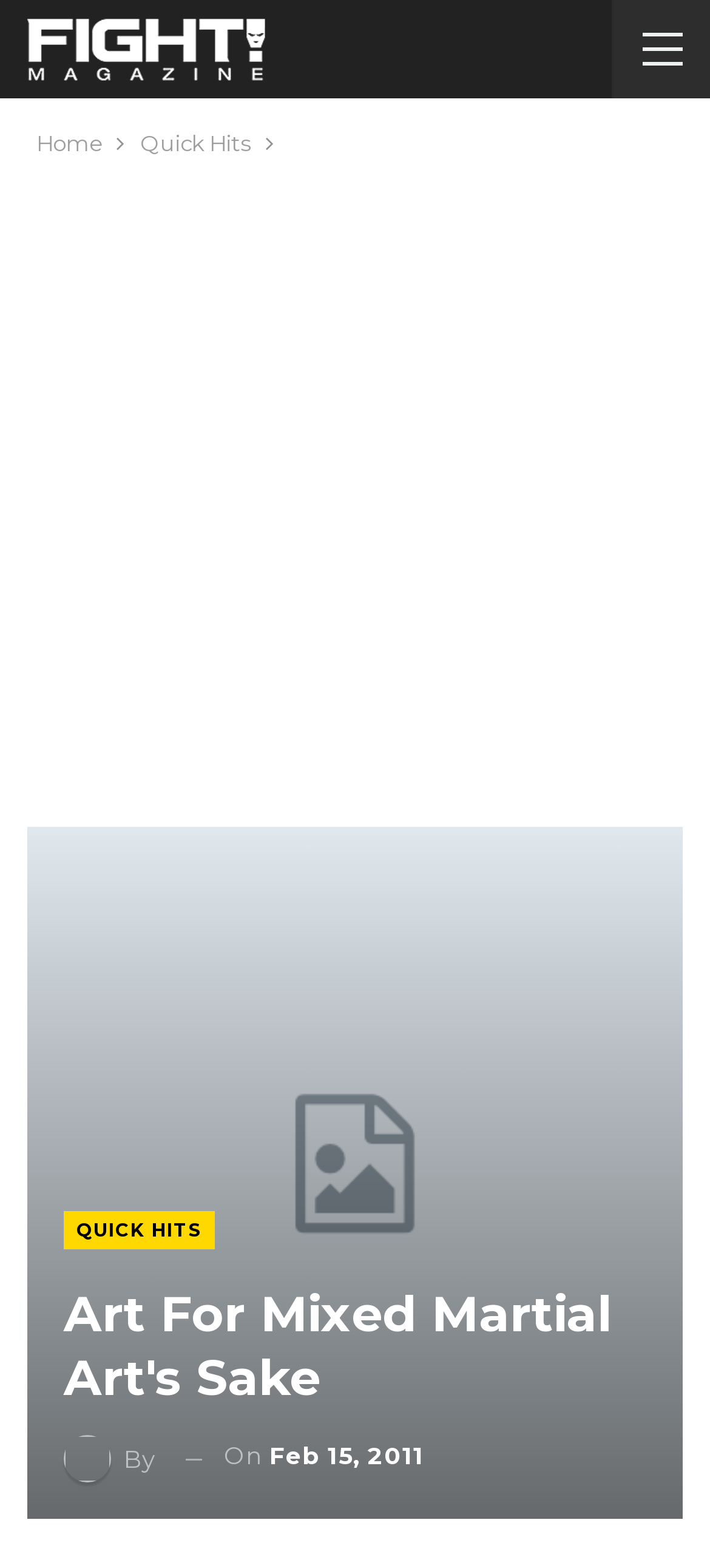Give a one-word or one-phrase response to the question:
How many links are in the breadcrumb navigation?

2